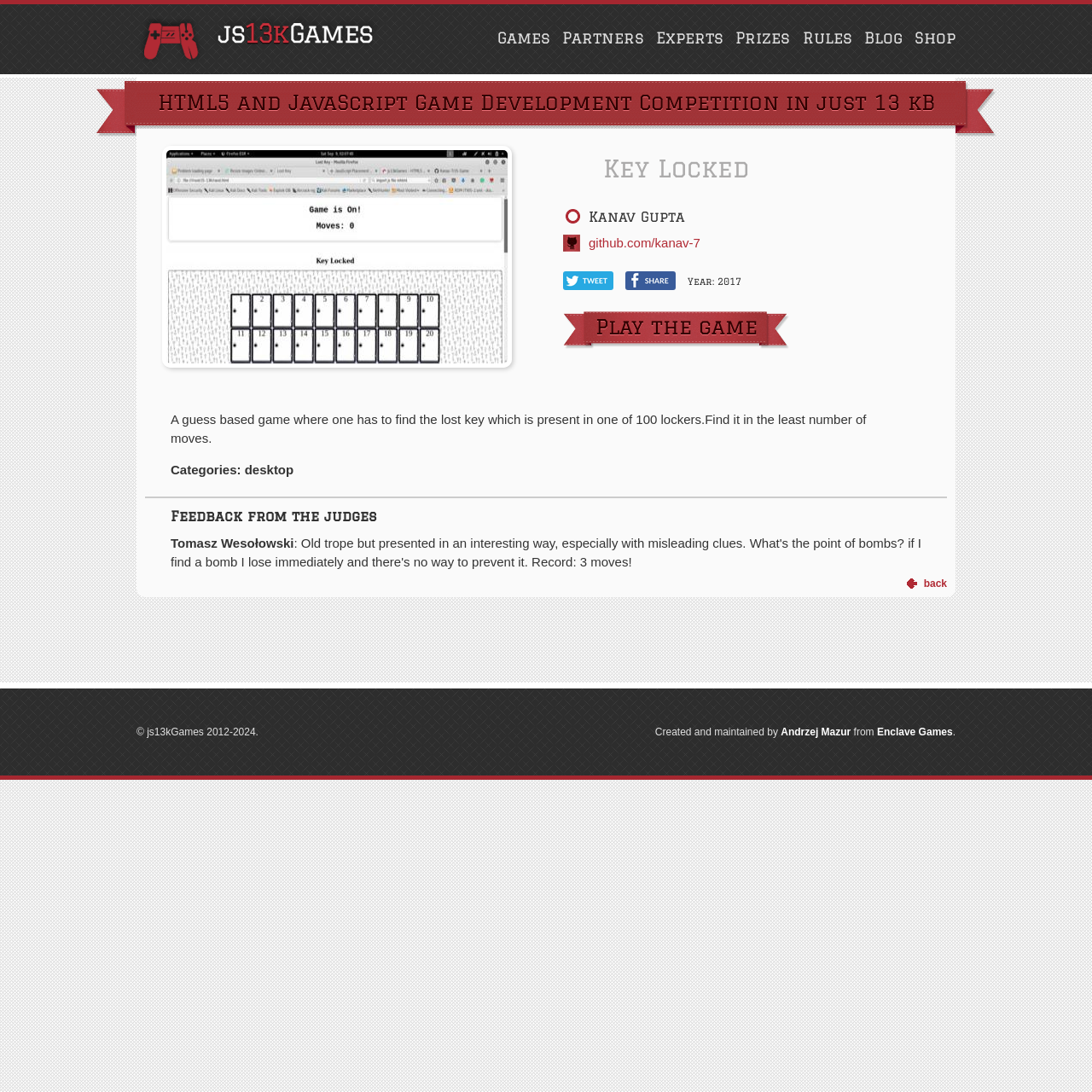Please determine the bounding box coordinates of the section I need to click to accomplish this instruction: "View the blog".

[0.791, 0.027, 0.826, 0.042]